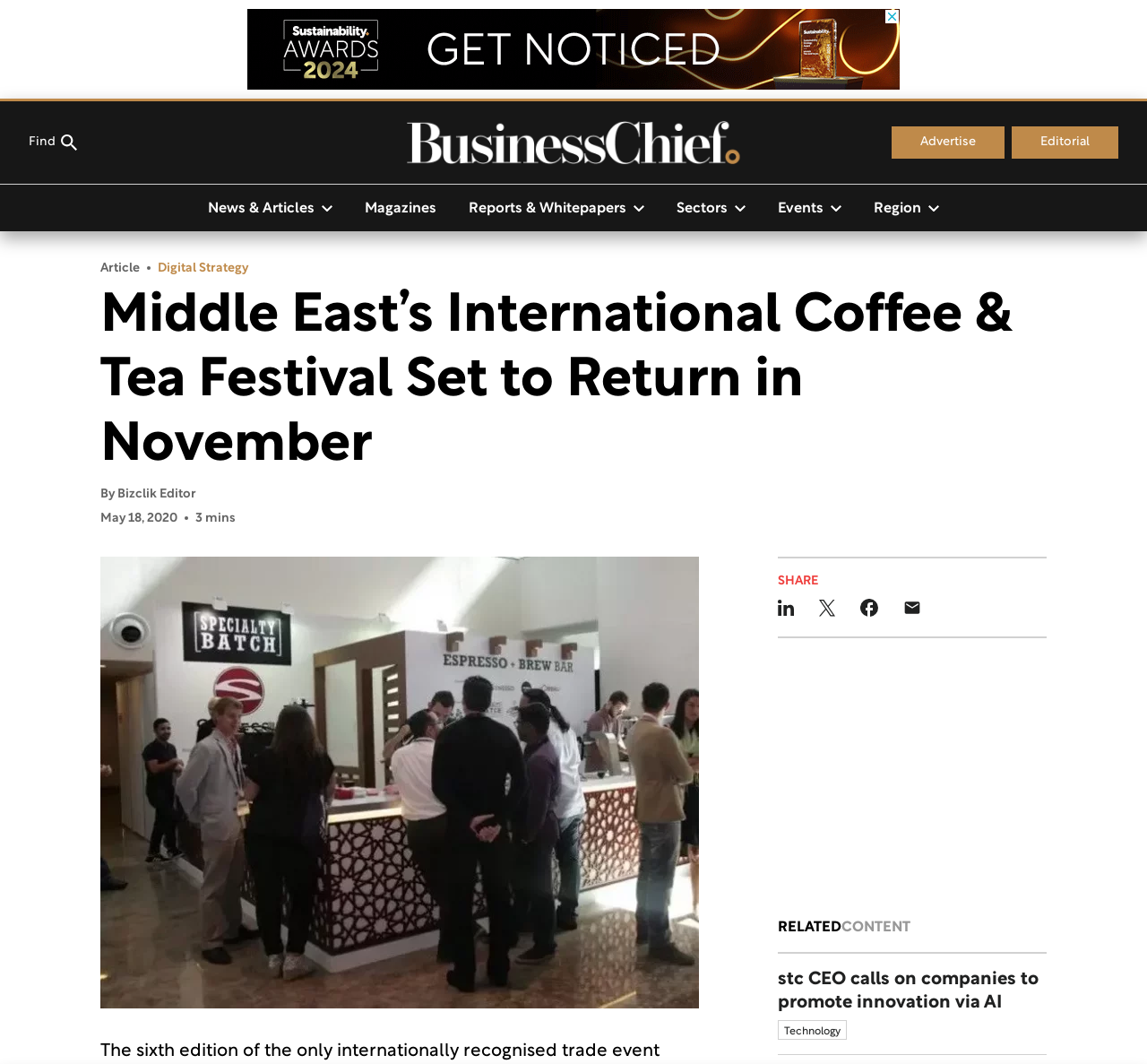What is the category of the article?
Please provide a detailed and thorough answer to the question.

I determined the category of the article by looking at the static text 'Digital Strategy' located below the article title, which suggests that the article belongs to this category.